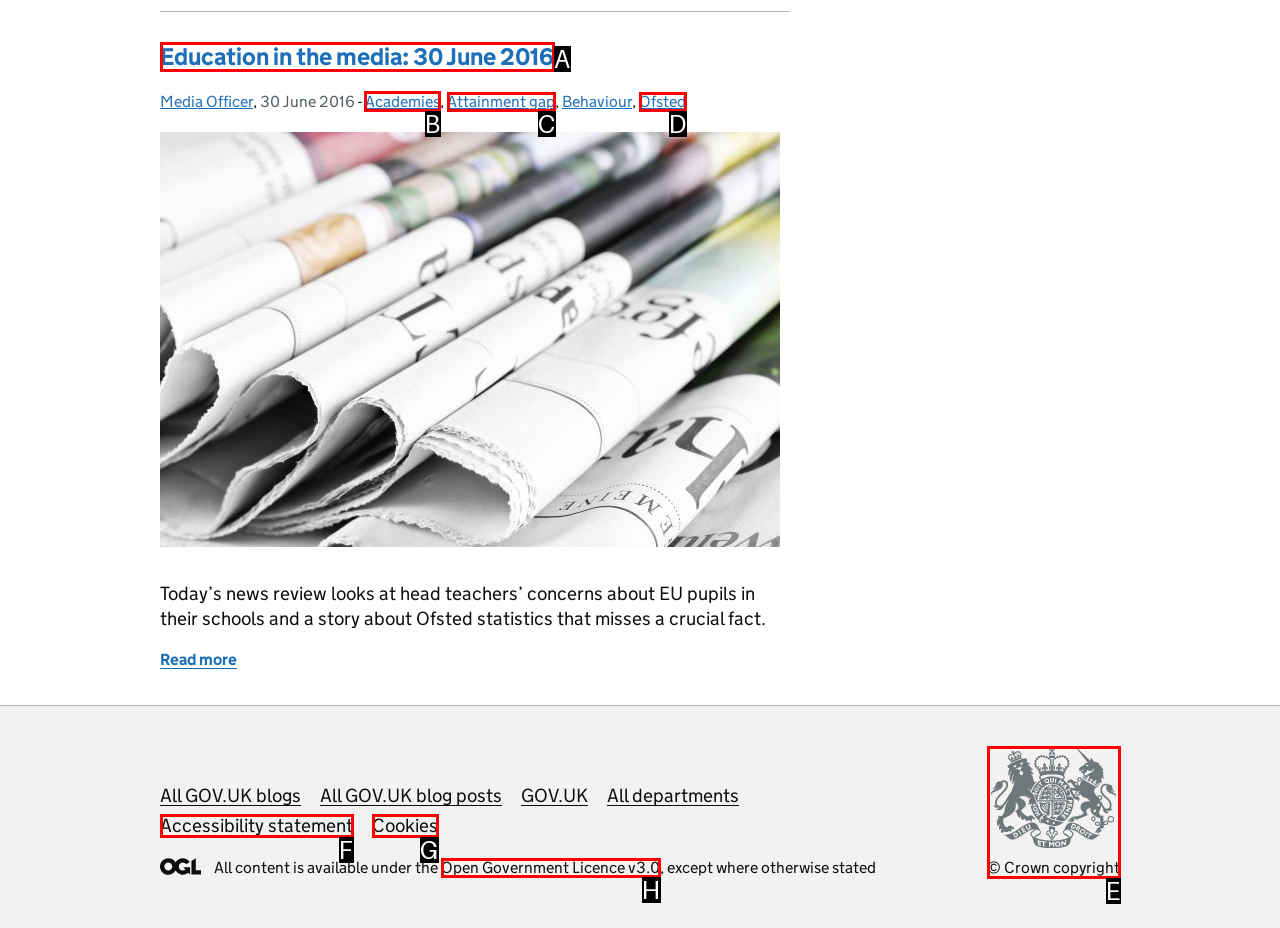Select the appropriate HTML element to click on to finish the task: Learn more about Academies.
Answer with the letter corresponding to the selected option.

B